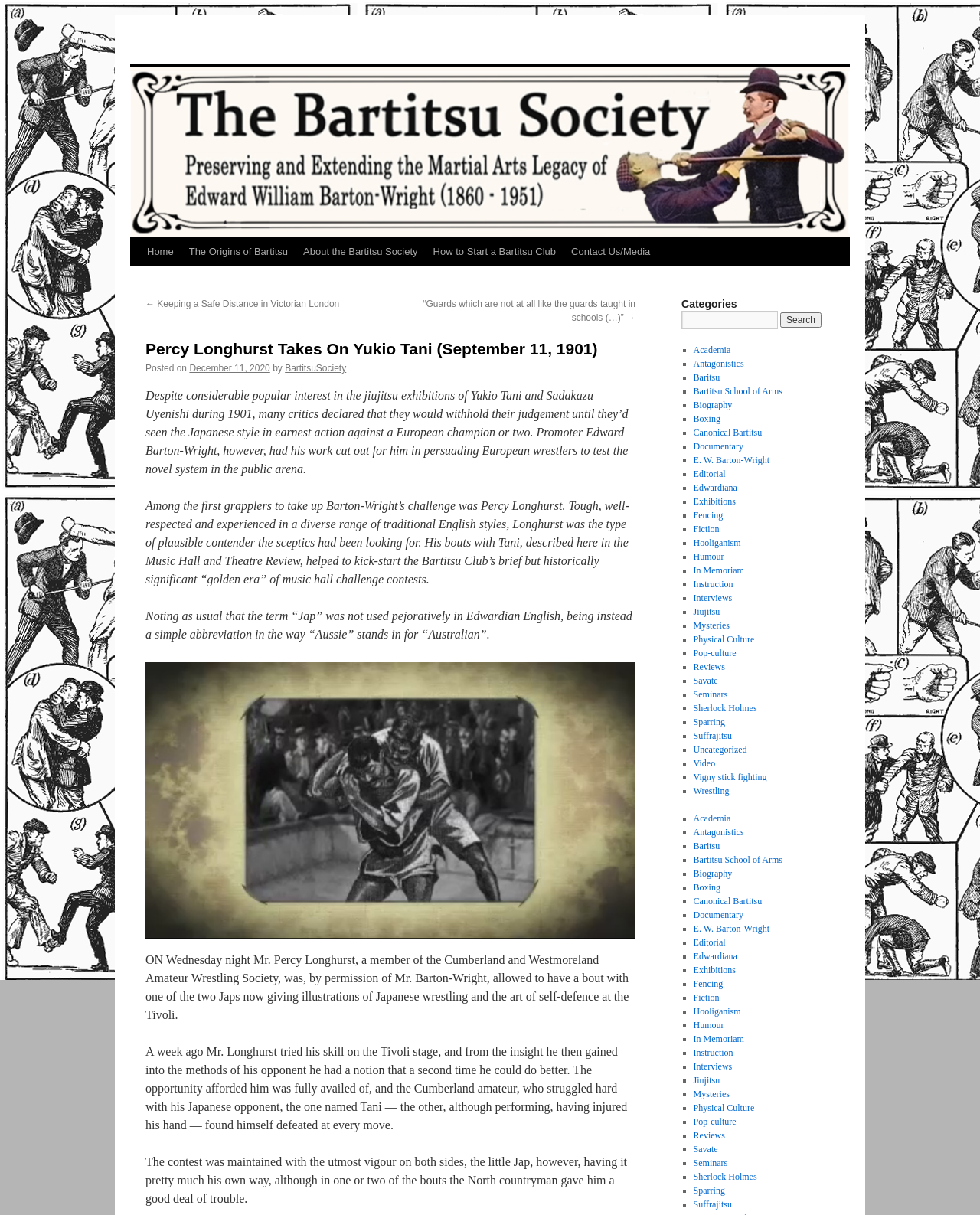Determine the bounding box coordinates of the region I should click to achieve the following instruction: "Go to Home page". Ensure the bounding box coordinates are four float numbers between 0 and 1, i.e., [left, top, right, bottom].

None